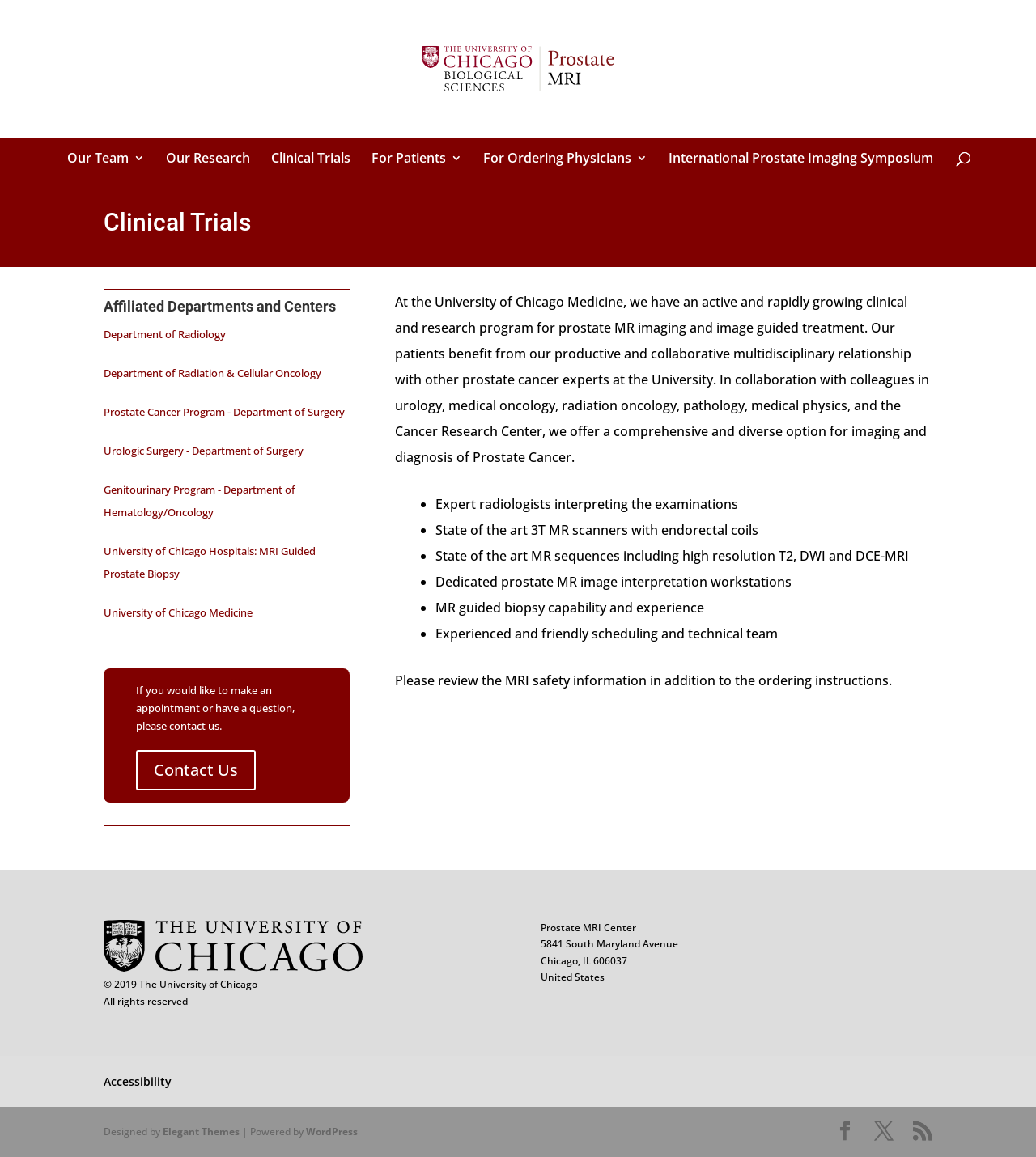Use a single word or phrase to answer the question:
What is the name of the center?

Prostate MRI Center